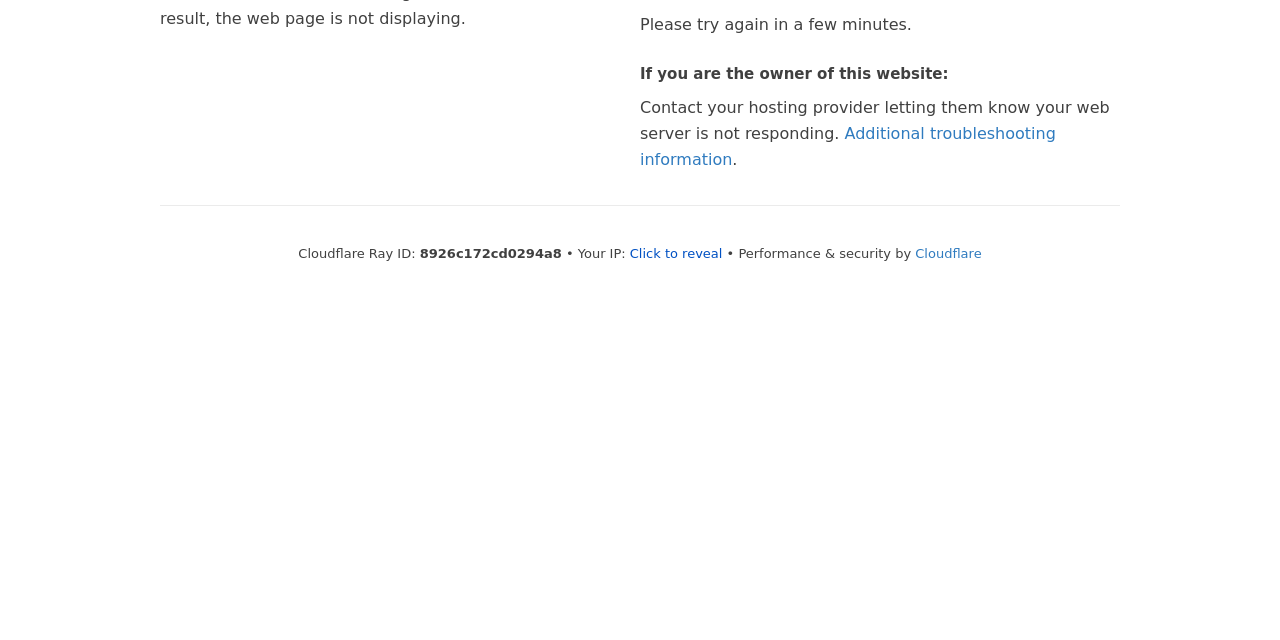Please find the bounding box coordinates in the format (top-left x, top-left y, bottom-right x, bottom-right y) for the given element description. Ensure the coordinates are floating point numbers between 0 and 1. Description: Cloudflare

[0.715, 0.384, 0.767, 0.407]